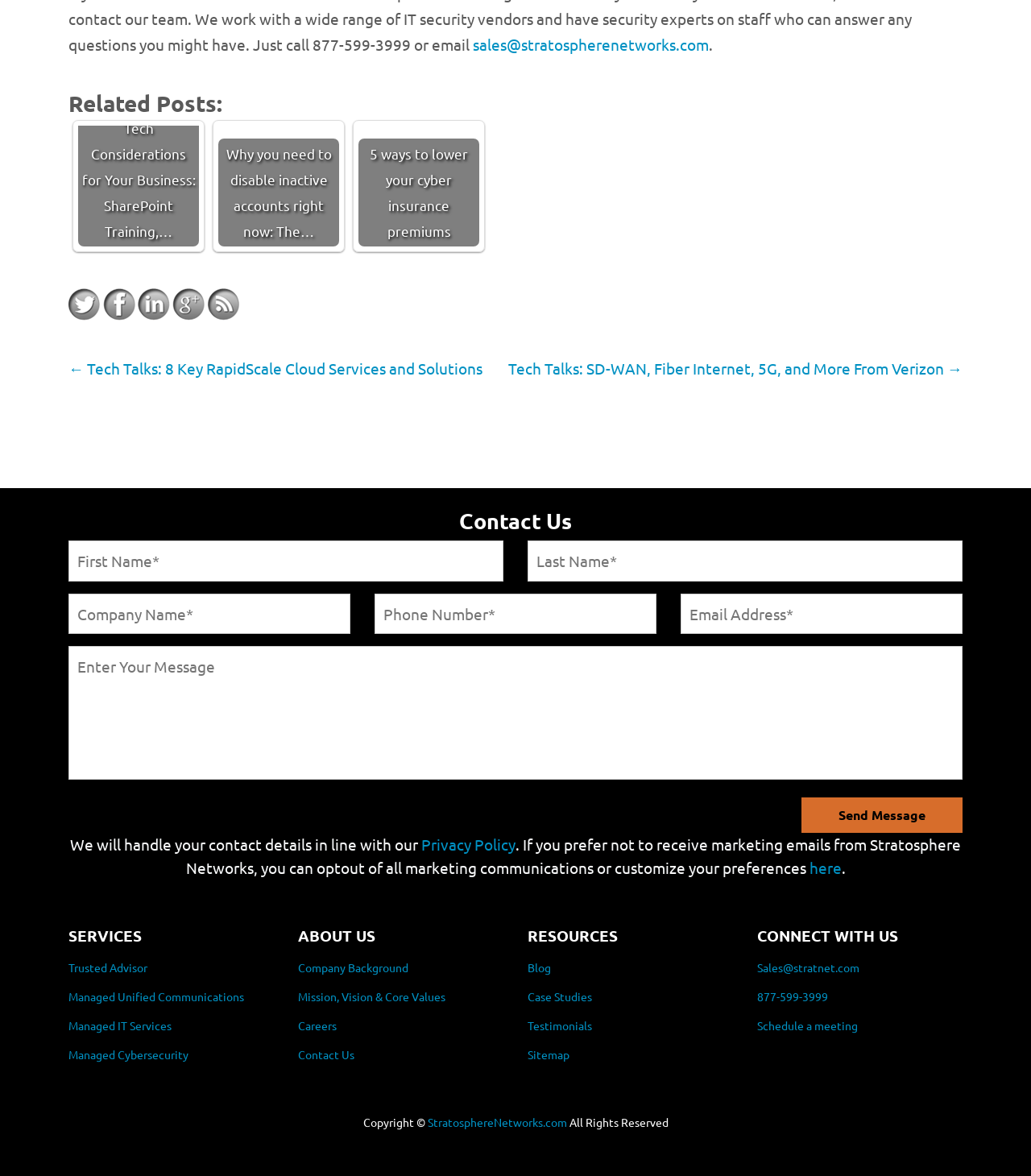Please answer the following question using a single word or phrase: 
What is the purpose of the 'Contact Us' form?

To send a message